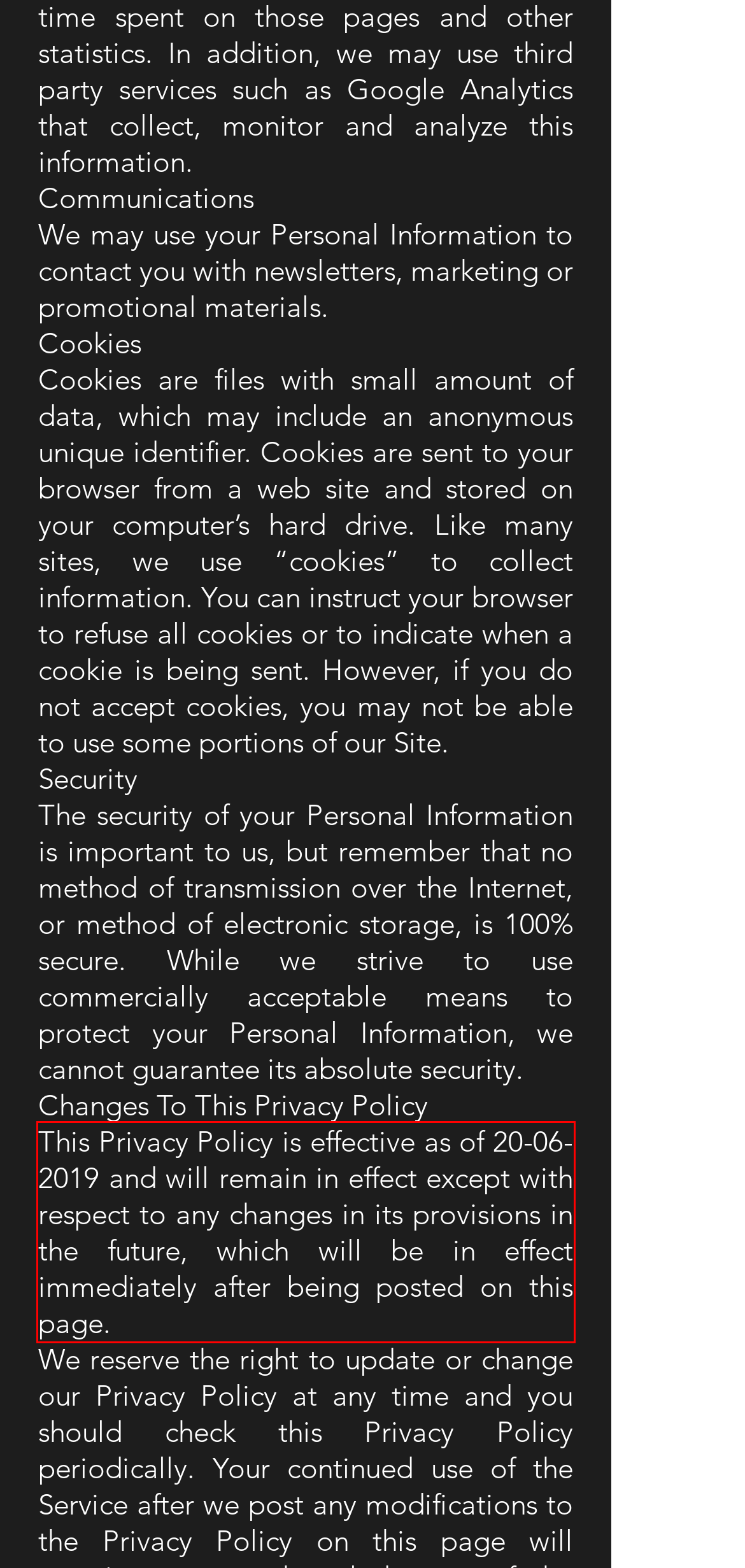You are looking at a screenshot of a webpage with a red rectangle bounding box. Use OCR to identify and extract the text content found inside this red bounding box.

This Privacy Policy is effective as of 20-06-2019 and will remain in effect except with respect to any changes in its provisions in the future, which will be in effect immediately after being posted on this page.